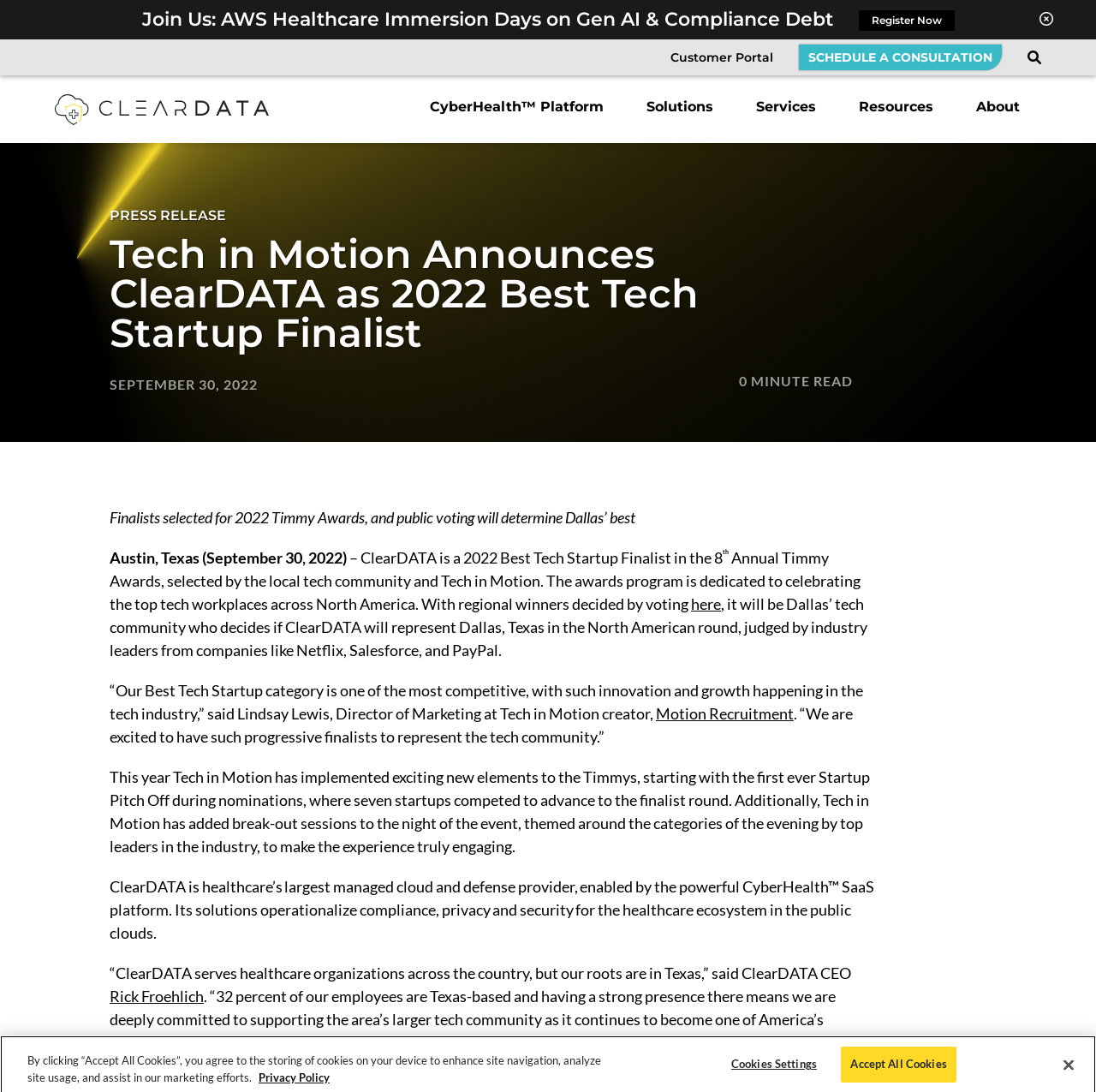Provide an in-depth description of the elements and layout of the webpage.

The webpage appears to be a press release or news article from ClearDATA, a healthcare technology company. At the top of the page, there is a heading that reads "Join Us: AWS Healthcare Immersion Days on Gen AI & Compliance Debt" with a "Register Now" link to the right. Below this, there are several links to different sections of the website, including "Customer Portal", "SCHEDULE A CONSULTATION", "ClearDATA", "CyberHealth Platform", "Solutions", "Services", "Resources", and "About".

The main content of the page is a press release announcing that ClearDATA has been selected as a finalist for the 2022 Timmy Awards, which recognize the best tech startups in various regions. The article provides details about the awards program and the selection process, as well as quotes from ClearDATA's CEO and the Director of Marketing at Tech in Motion.

The text is organized into several paragraphs, with headings and subheadings to break up the content. There are also several links throughout the article, including one to learn more about the Timmy Awards and another to read more about ClearDATA's CEO.

At the bottom of the page, there are several buttons and links related to cookies and privacy settings, including a "Cookies Settings" button, an "Accept All Cookies" button, and a link to the company's privacy policy.

There is one image on the page, which is the ClearDATA logo, located near the top of the page. Overall, the page has a clean and organized layout, with a focus on presenting the press release and related information in a clear and easy-to-read format.